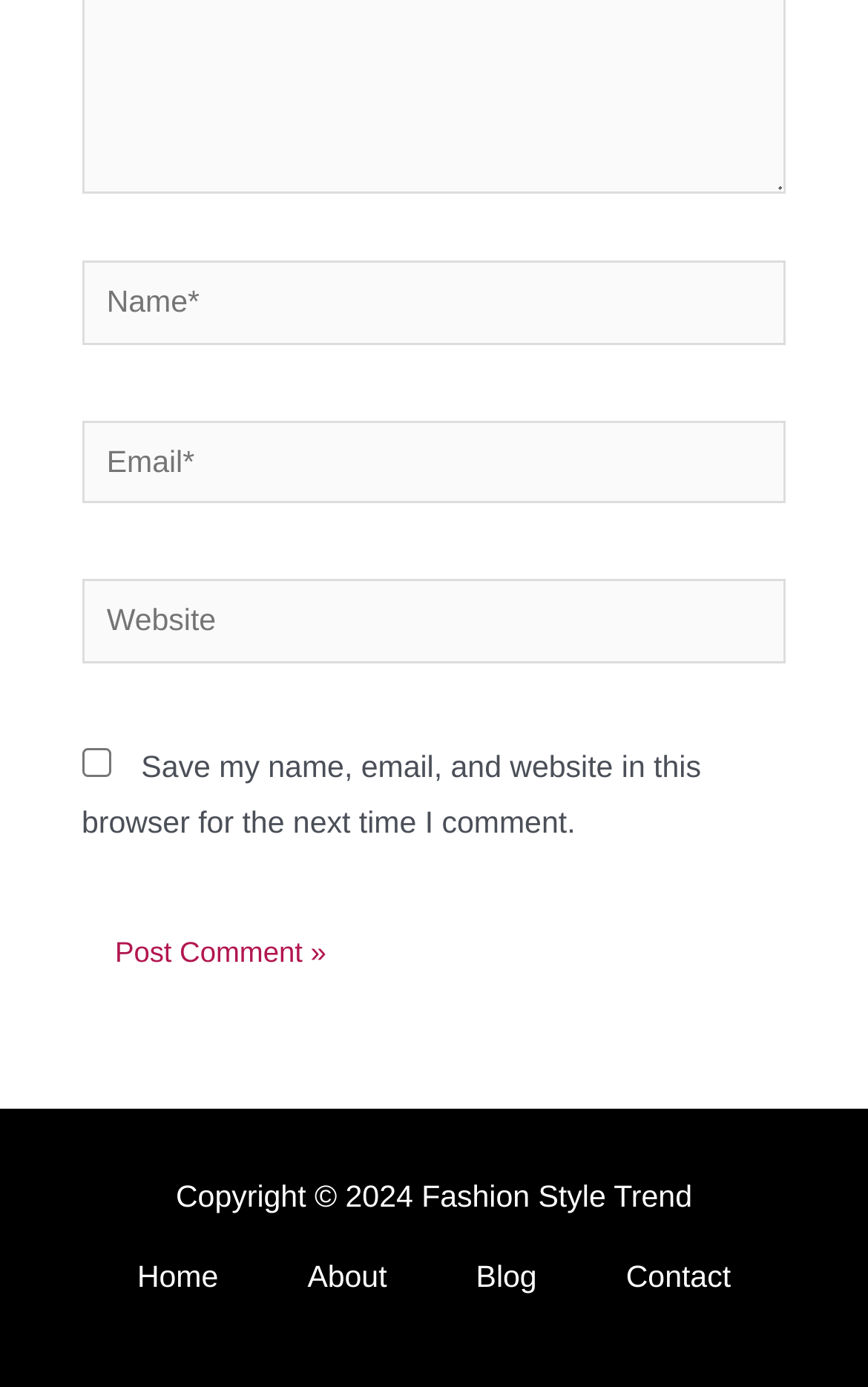What is the copyright year of Fashion Style Trend?
Using the visual information, answer the question in a single word or phrase.

2024